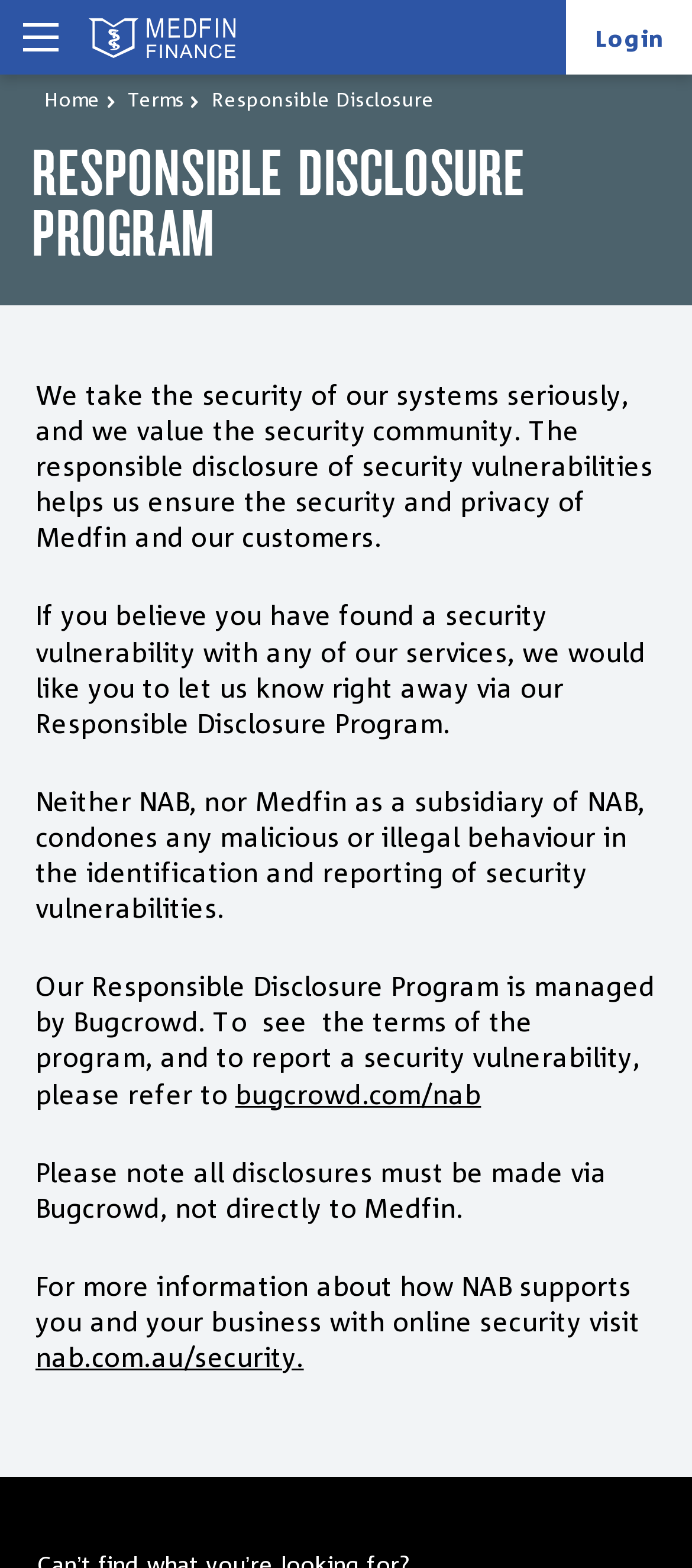Use one word or a short phrase to answer the question provided: 
What is the purpose of the Responsible Disclosure Program?

To report security vulnerabilities